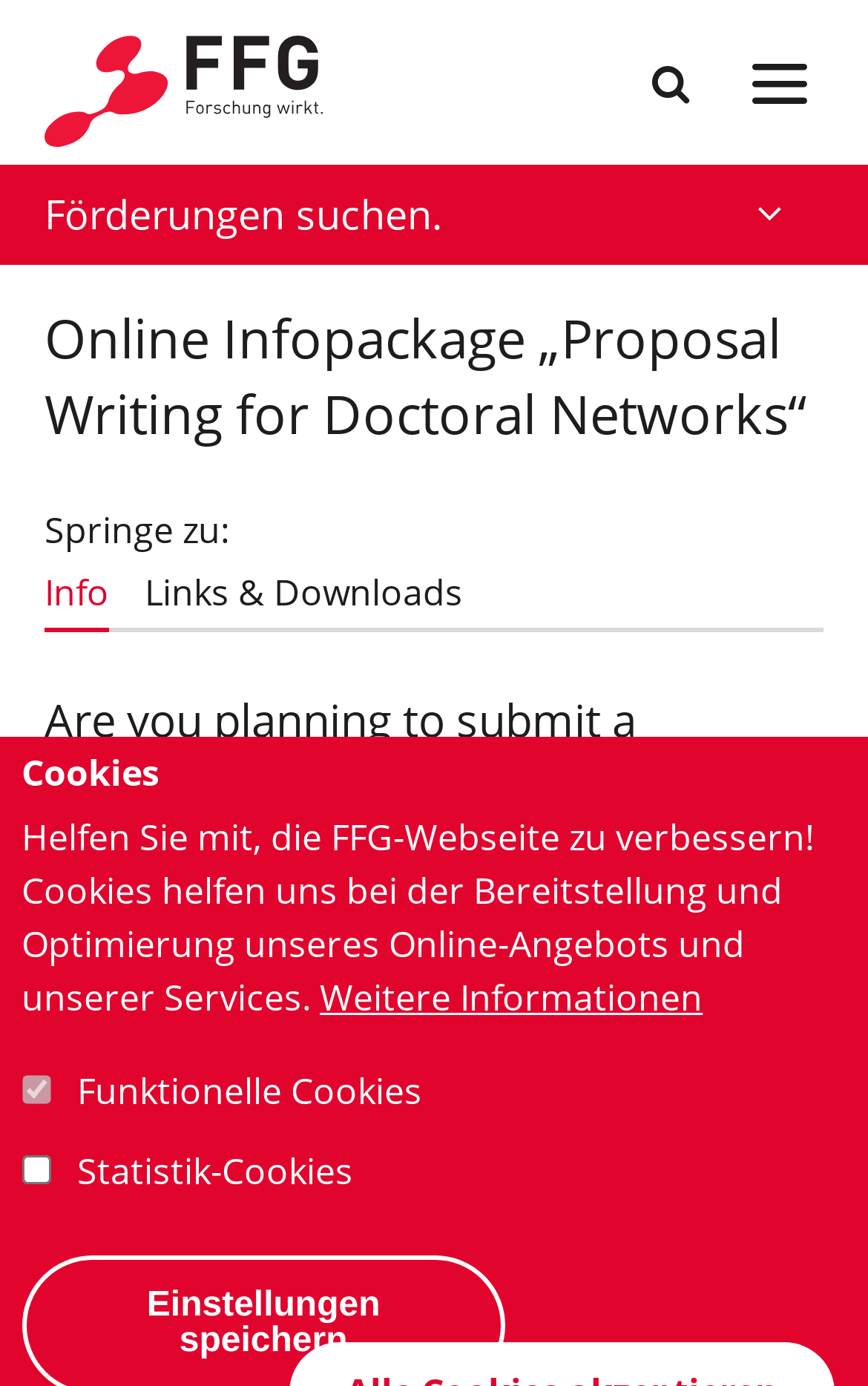Provide the bounding box coordinates of the UI element that matches the description: "aria-label="Menu"".

[0.831, 0.028, 0.949, 0.092]